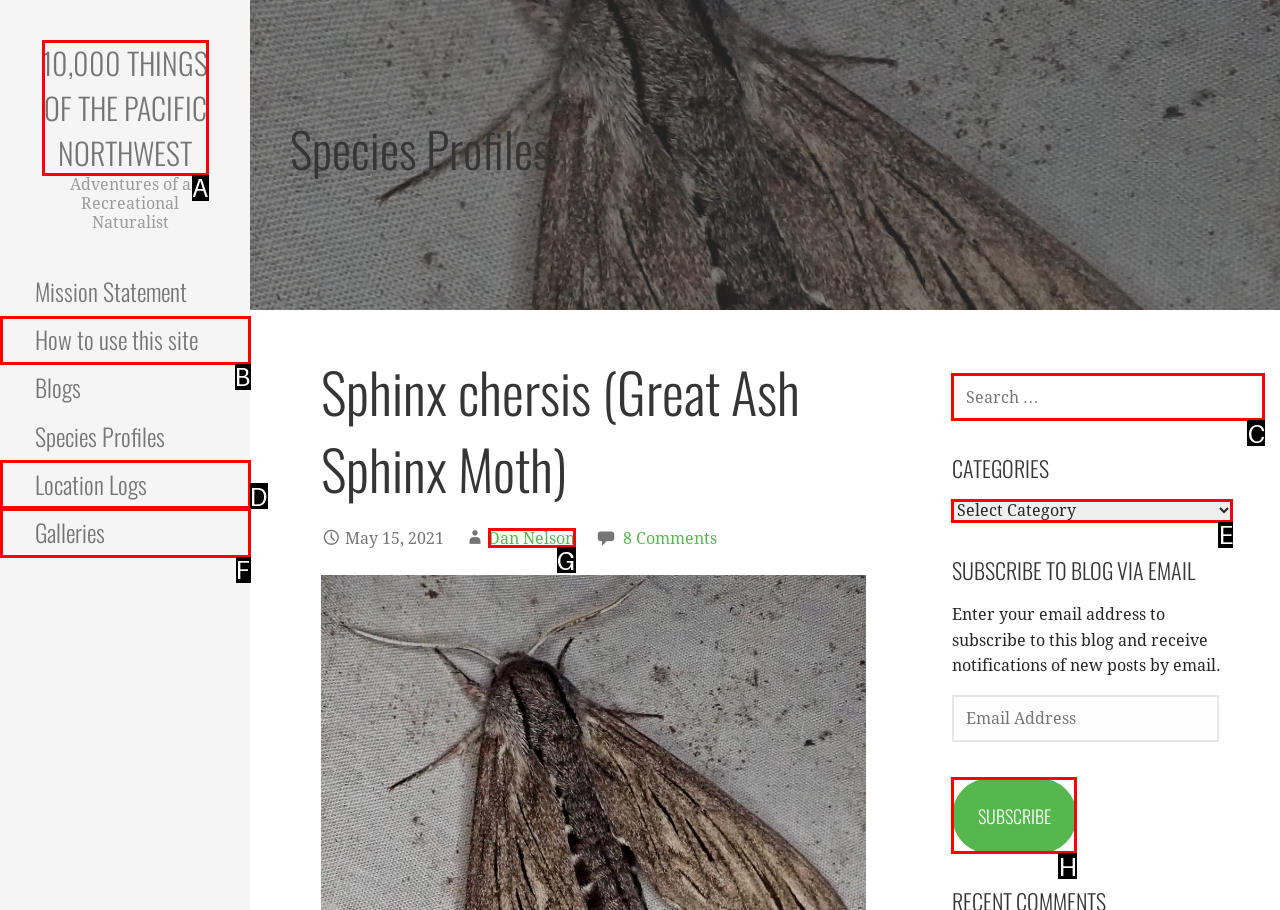Pinpoint the HTML element that fits the description: How to use this site
Answer by providing the letter of the correct option.

B